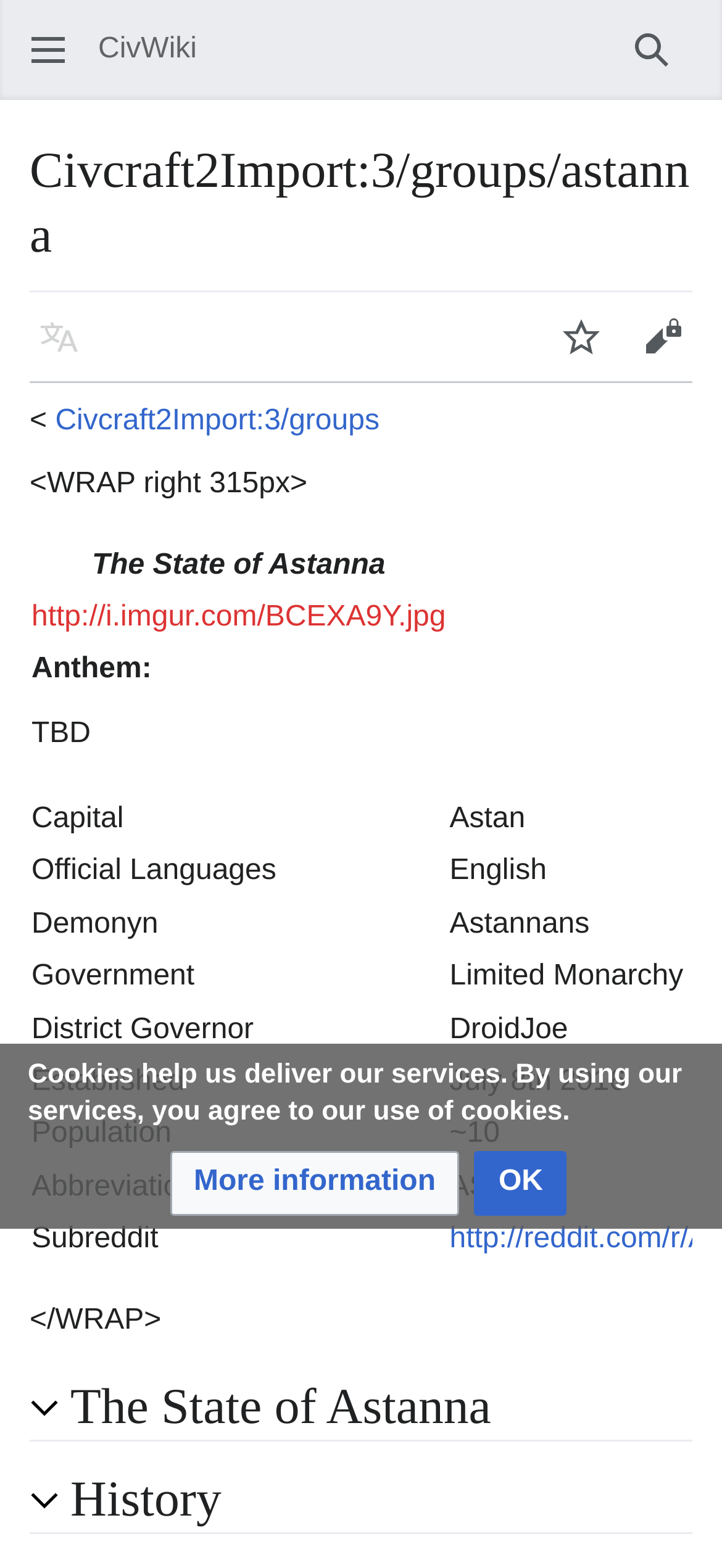Locate the bounding box coordinates of the region to be clicked to comply with the following instruction: "Search for something". The coordinates must be four float numbers between 0 and 1, in the form [left, top, right, bottom].

[0.846, 0.006, 0.959, 0.058]